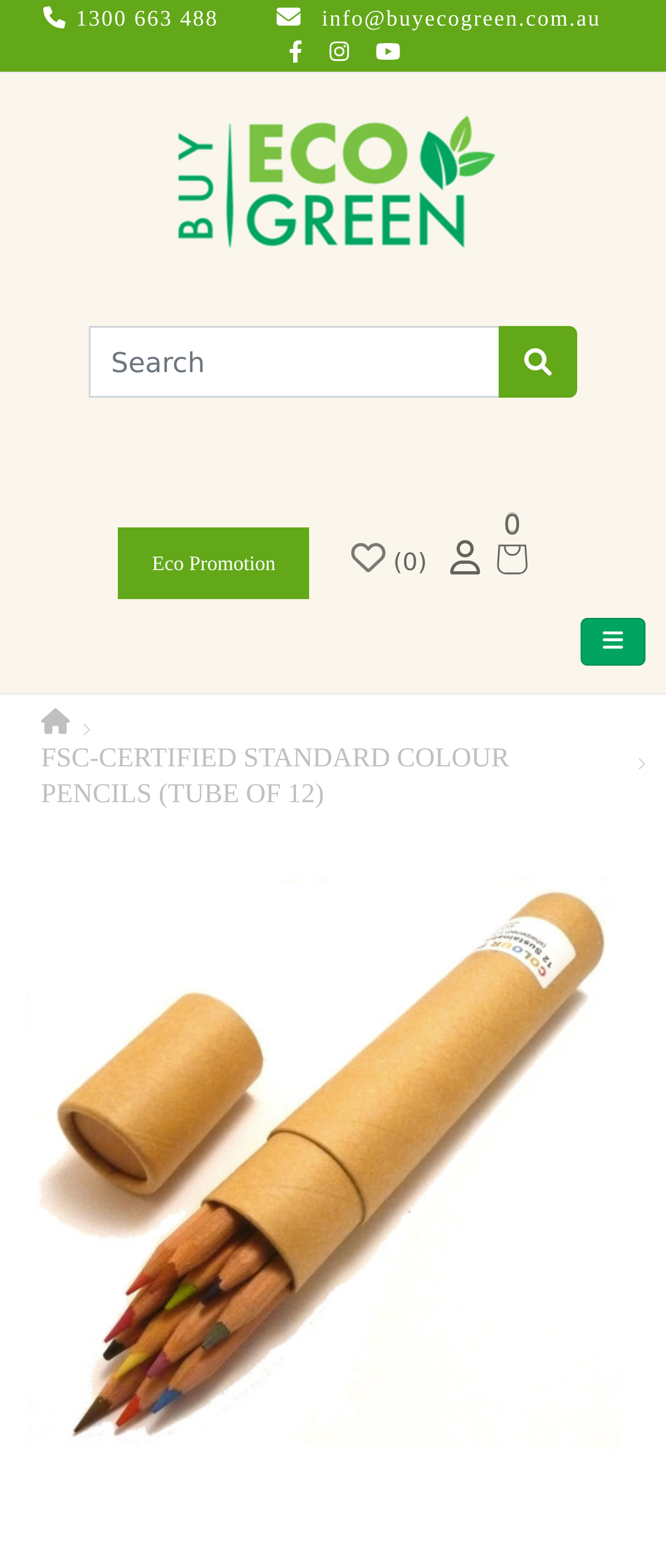Find the bounding box coordinates of the clickable area that will achieve the following instruction: "Explore This is exactly what You Must Realise About Inverter & UPS".

None